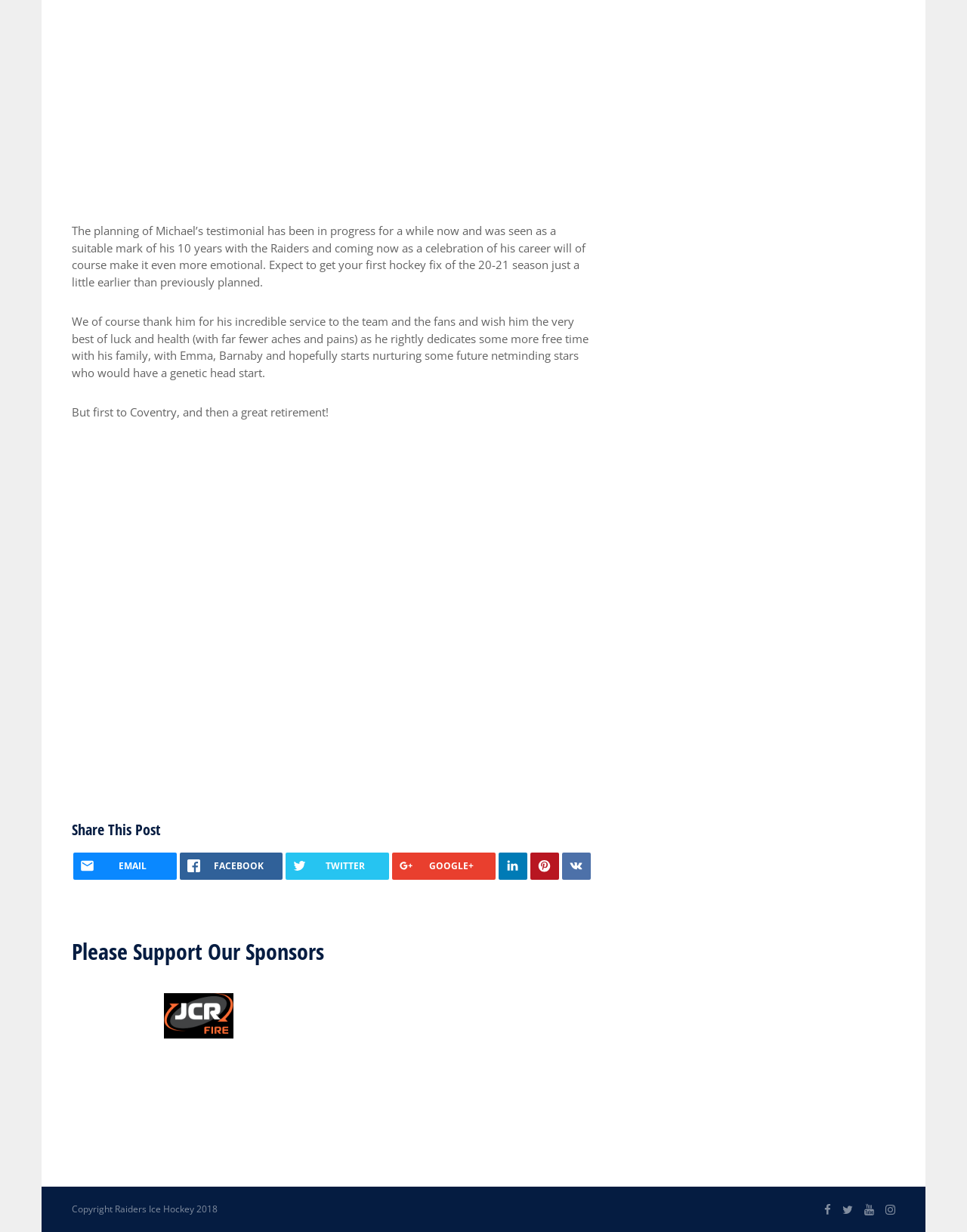Answer succinctly with a single word or phrase:
What is the purpose of the 'Share This Post' section?

To share the post on social media